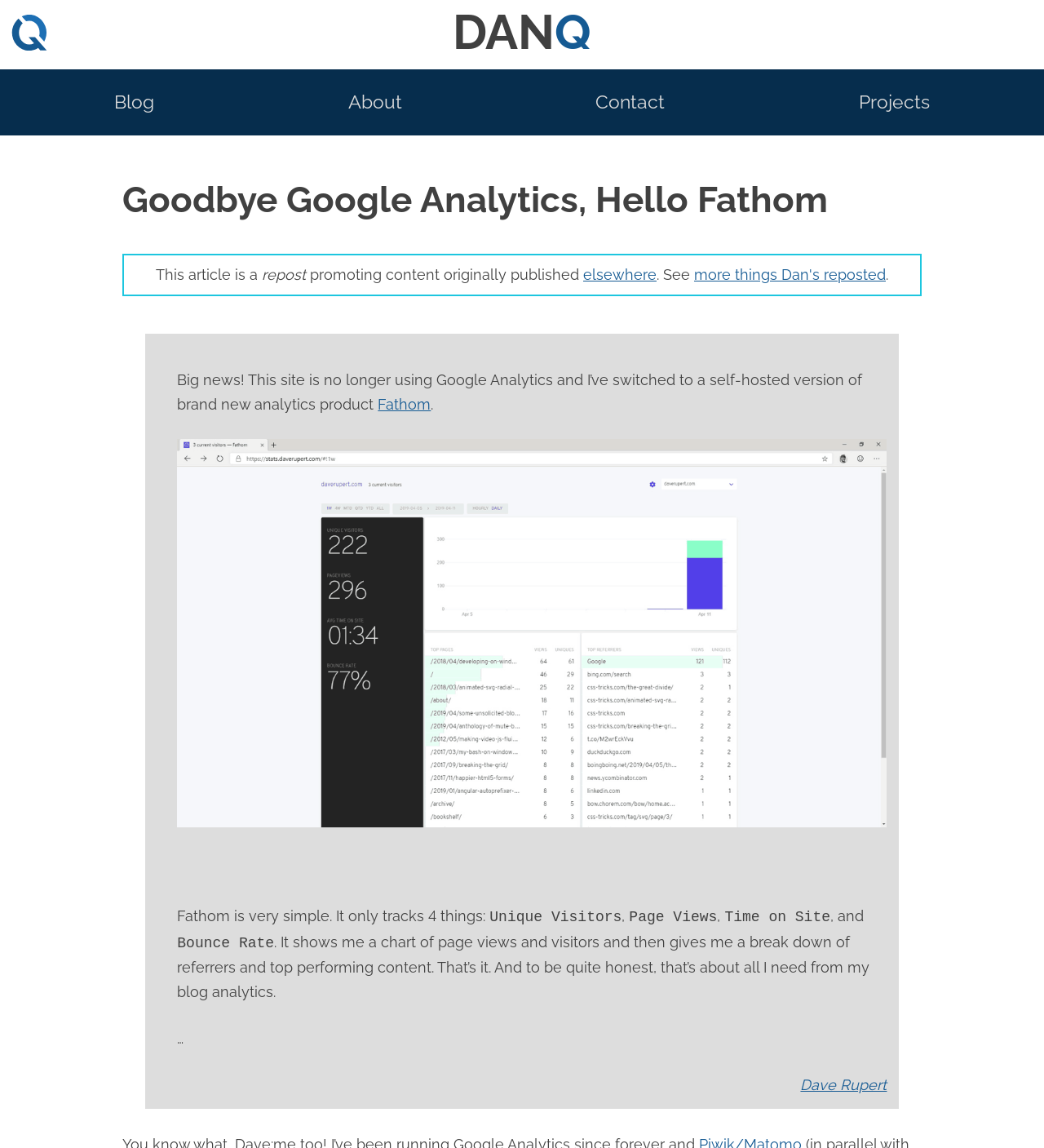Please locate the bounding box coordinates of the region I need to click to follow this instruction: "Check the Fathom Analytics dashboard".

[0.17, 0.382, 0.85, 0.721]